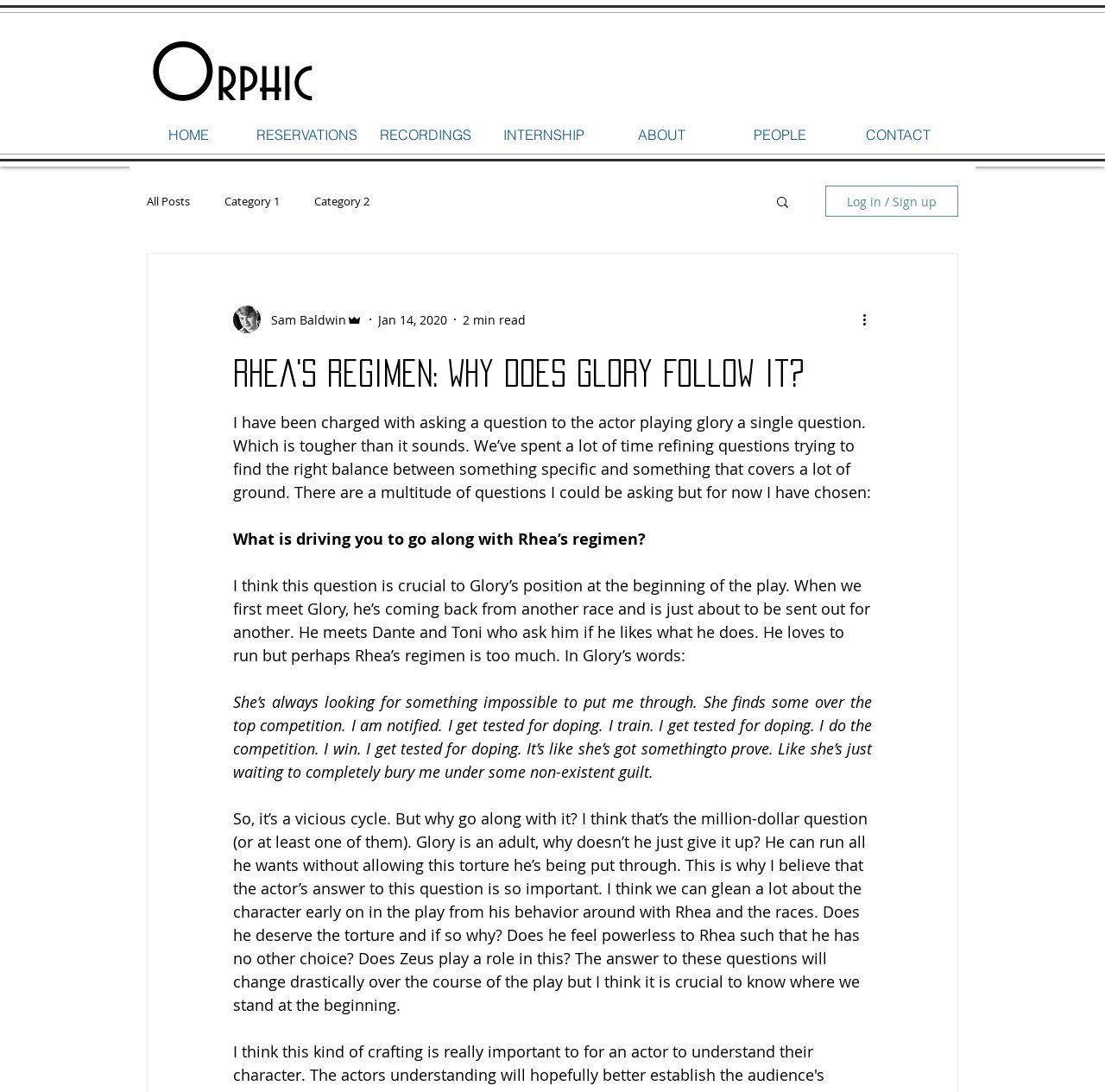Determine the bounding box coordinates for the area you should click to complete the following instruction: "View more actions".

[0.778, 0.283, 0.797, 0.302]